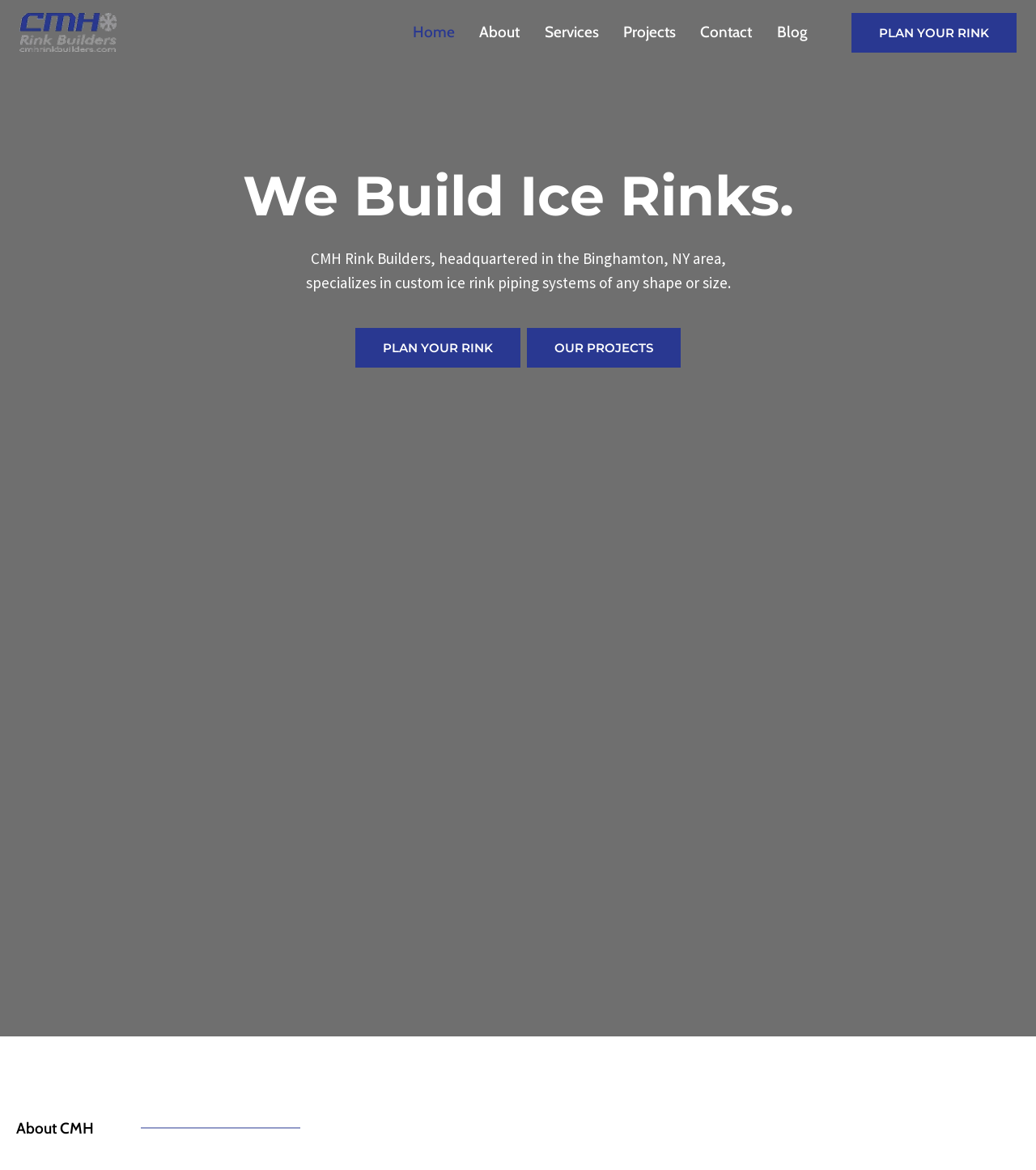Identify the bounding box coordinates of the section to be clicked to complete the task described by the following instruction: "read the blog". The coordinates should be four float numbers between 0 and 1, formatted as [left, top, right, bottom].

[0.738, 0.009, 0.791, 0.046]